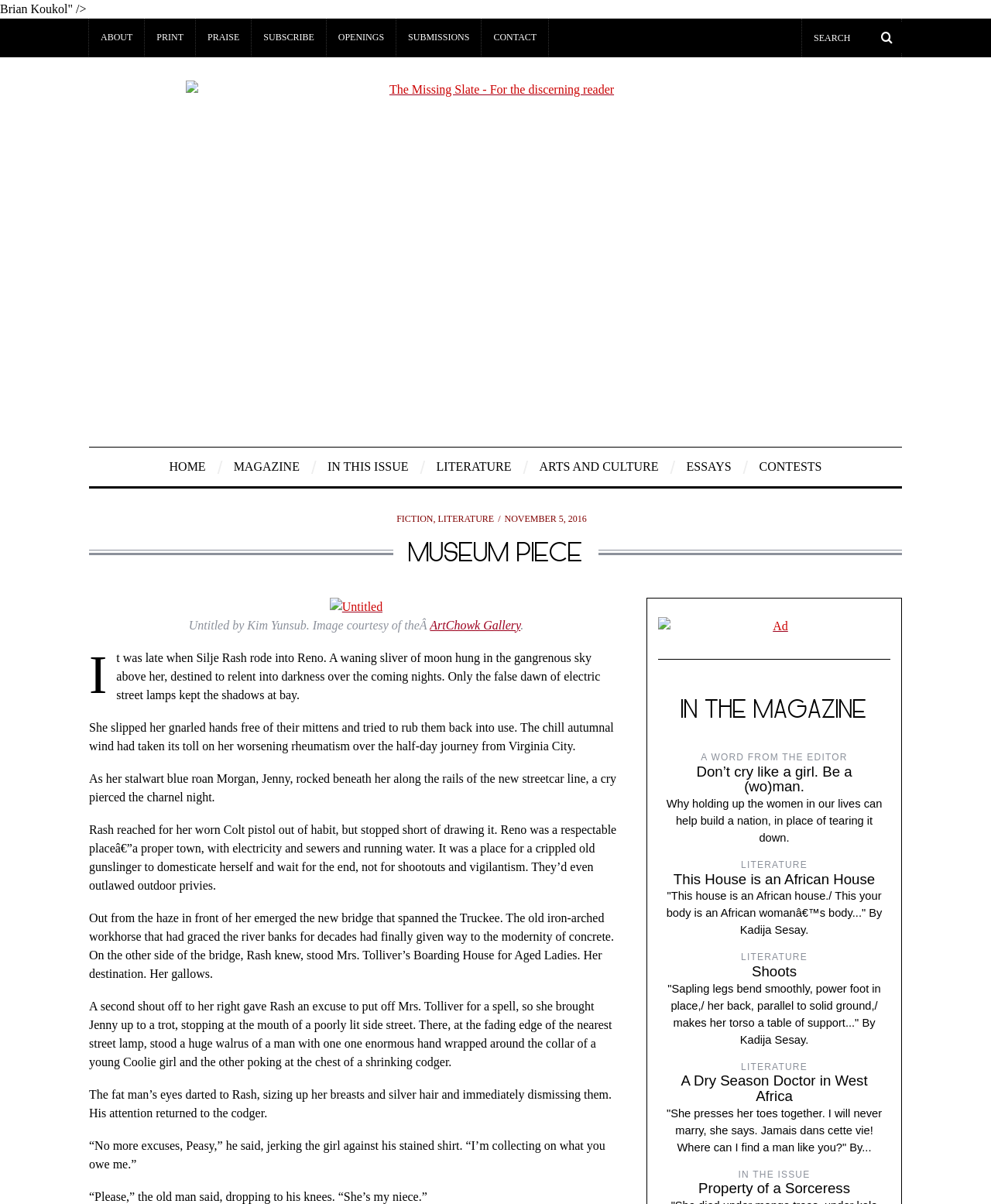Based on the element description "During the visit", predict the bounding box coordinates of the UI element.

None